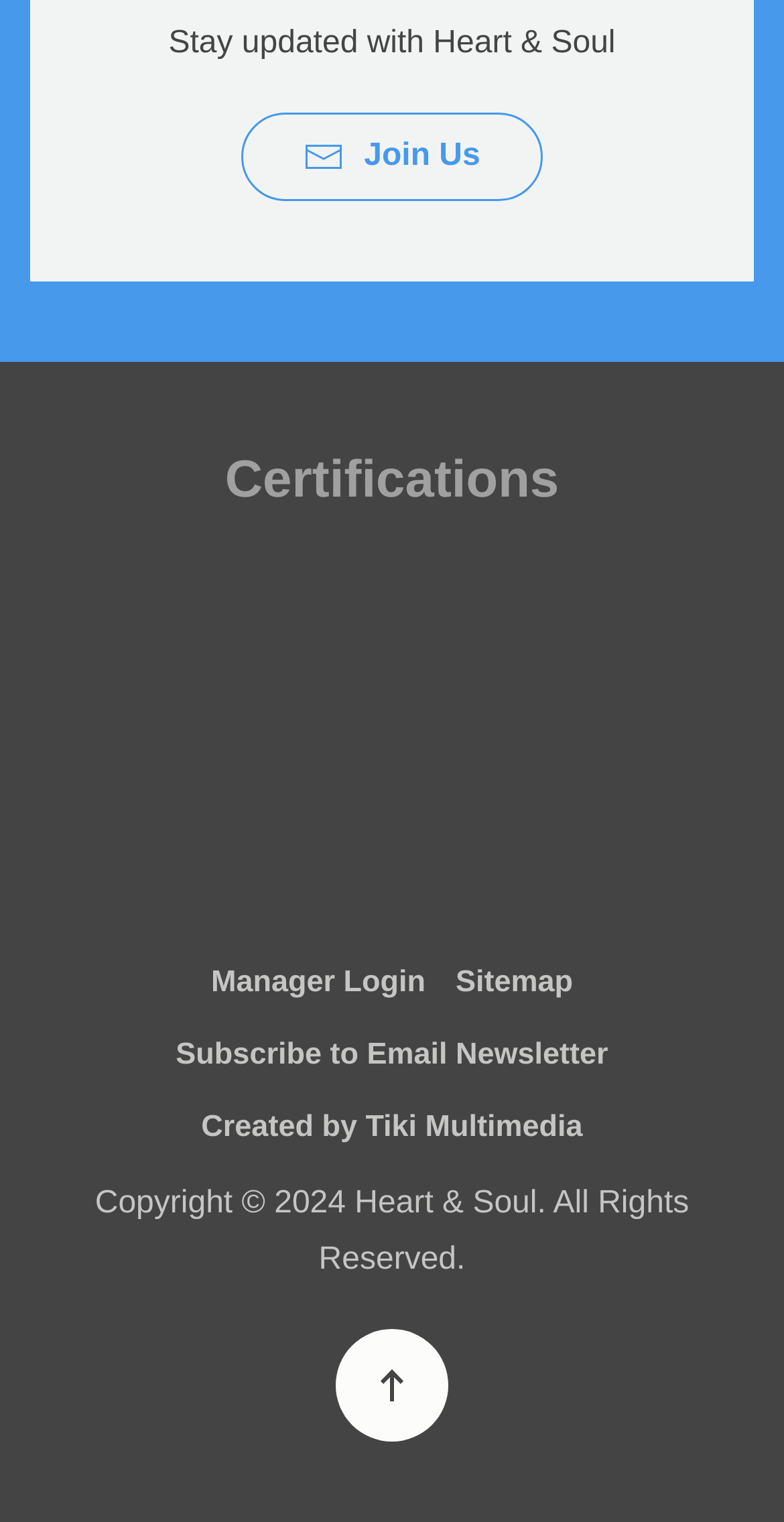Analyze the image and answer the question with as much detail as possible: 
What is the purpose of the button at the bottom?

The button at the bottom of the webpage has the text 'Back to top', which suggests that its purpose is to allow users to quickly scroll back to the top of the webpage.